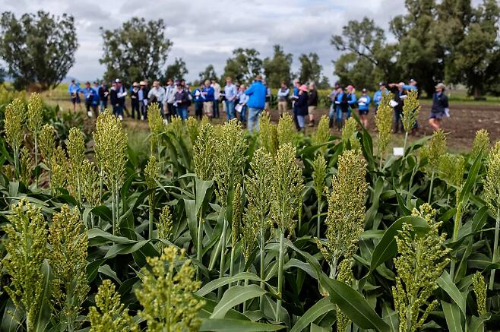Provide a comprehensive description of the image.

The image captures a group of individuals, likely agricultural professionals or researchers, gathered in a field during a sorghum trial at Breeza Field Station in New South Wales. In the foreground, vibrant green sorghum plants stand tall, showcasing their flowering heads, indicating a healthy crop. The background features a diverse group of attendees, clad in blue shirts and hats, attentively observing the sorghum plants, suggesting an organized demonstration or educational event focused on the effectiveness of herbicide applications, particularly Ubeniq and its compatibility with other products like Starane Advanced. The atmosphere conveys a sense of collaboration and learning, highlighting the importance of innovative farming practices and weed management strategies in modern agriculture.